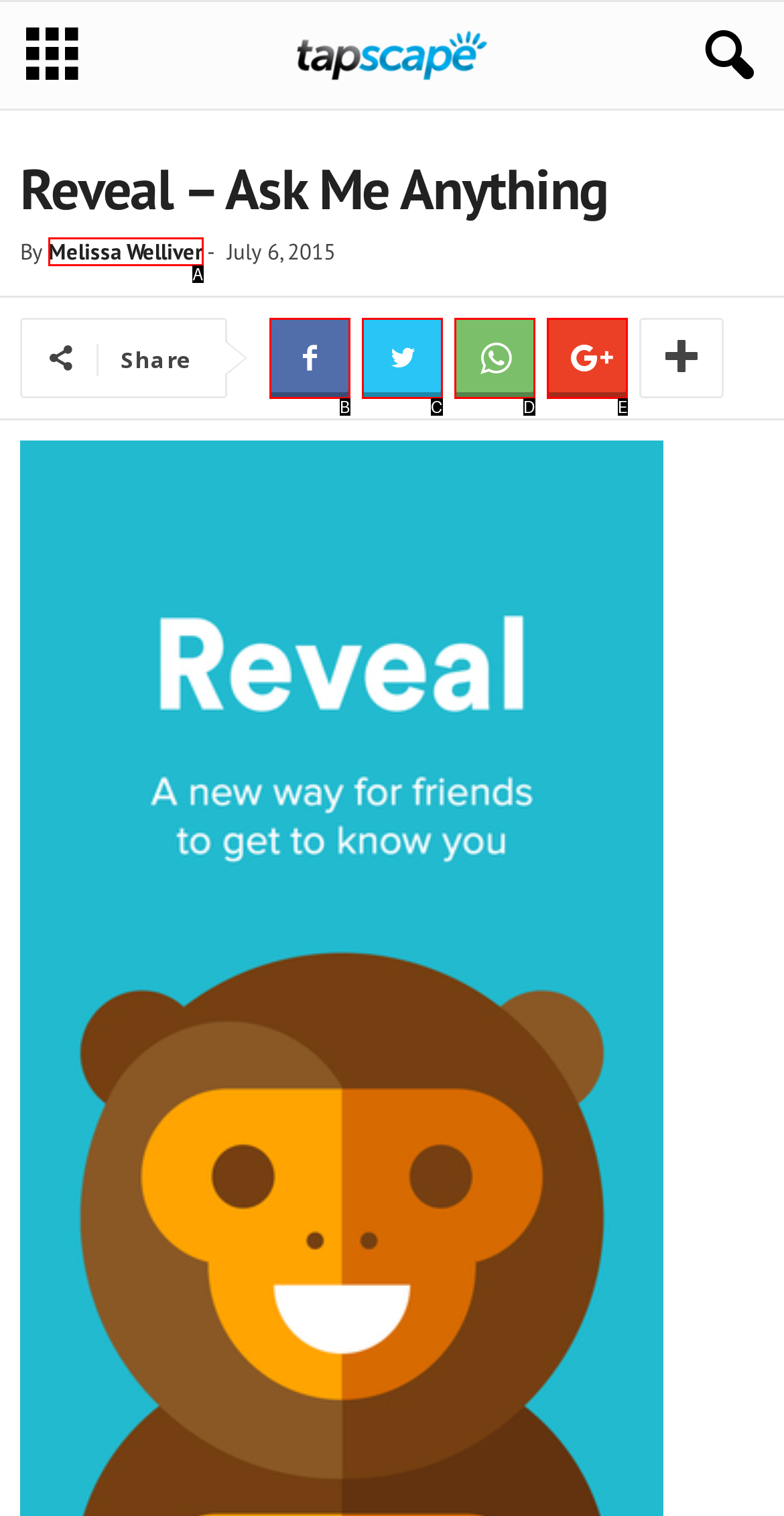Select the option that corresponds to the description: Melissa Welliver
Respond with the letter of the matching choice from the options provided.

A